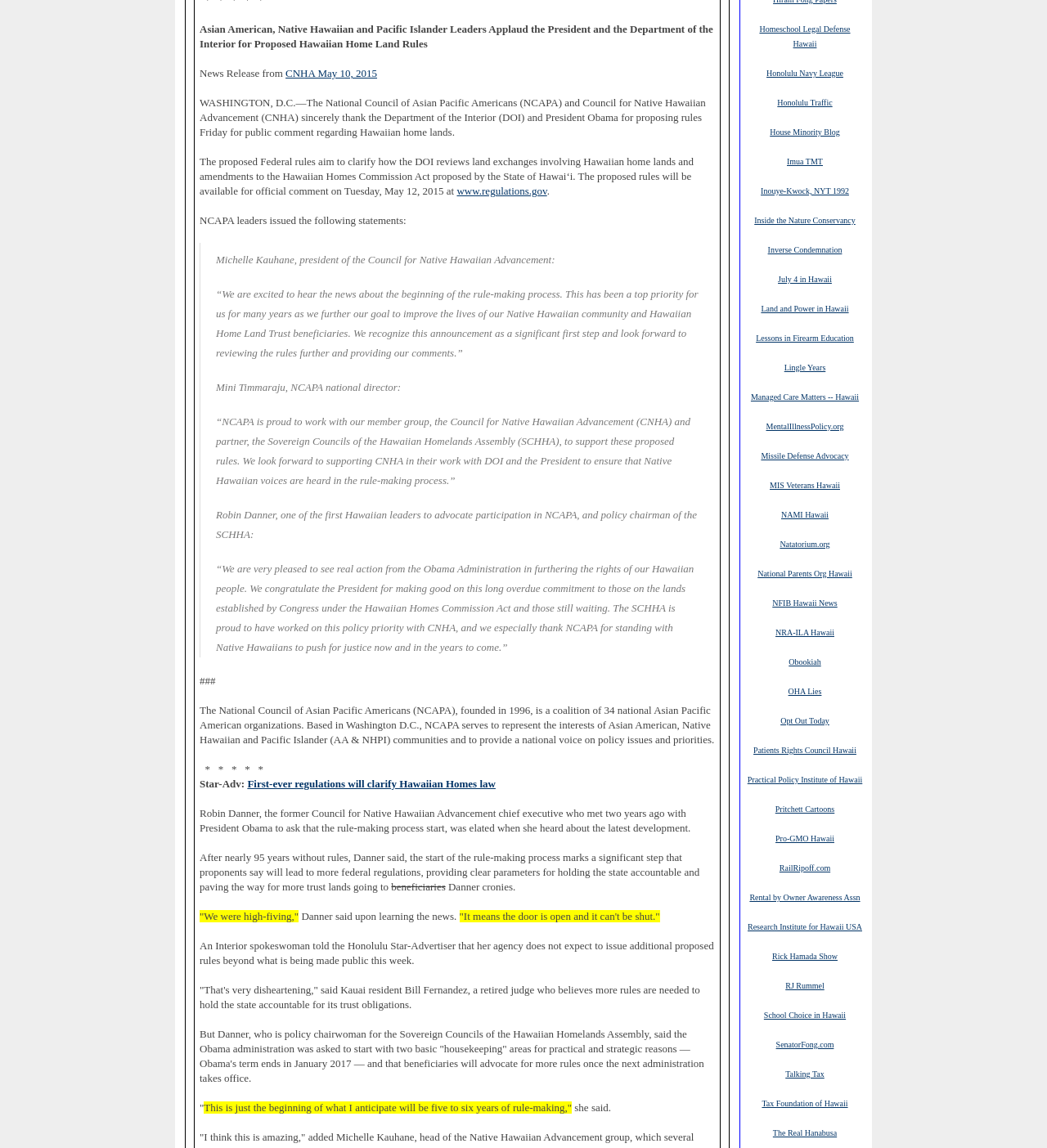Who is the president mentioned in the article?
Refer to the screenshot and deliver a thorough answer to the question presented.

By analyzing the text content of the webpage, specifically the StaticText elements, it is mentioned that the President Obama is involved in the rule-making process for Hawaiian Home Lands.